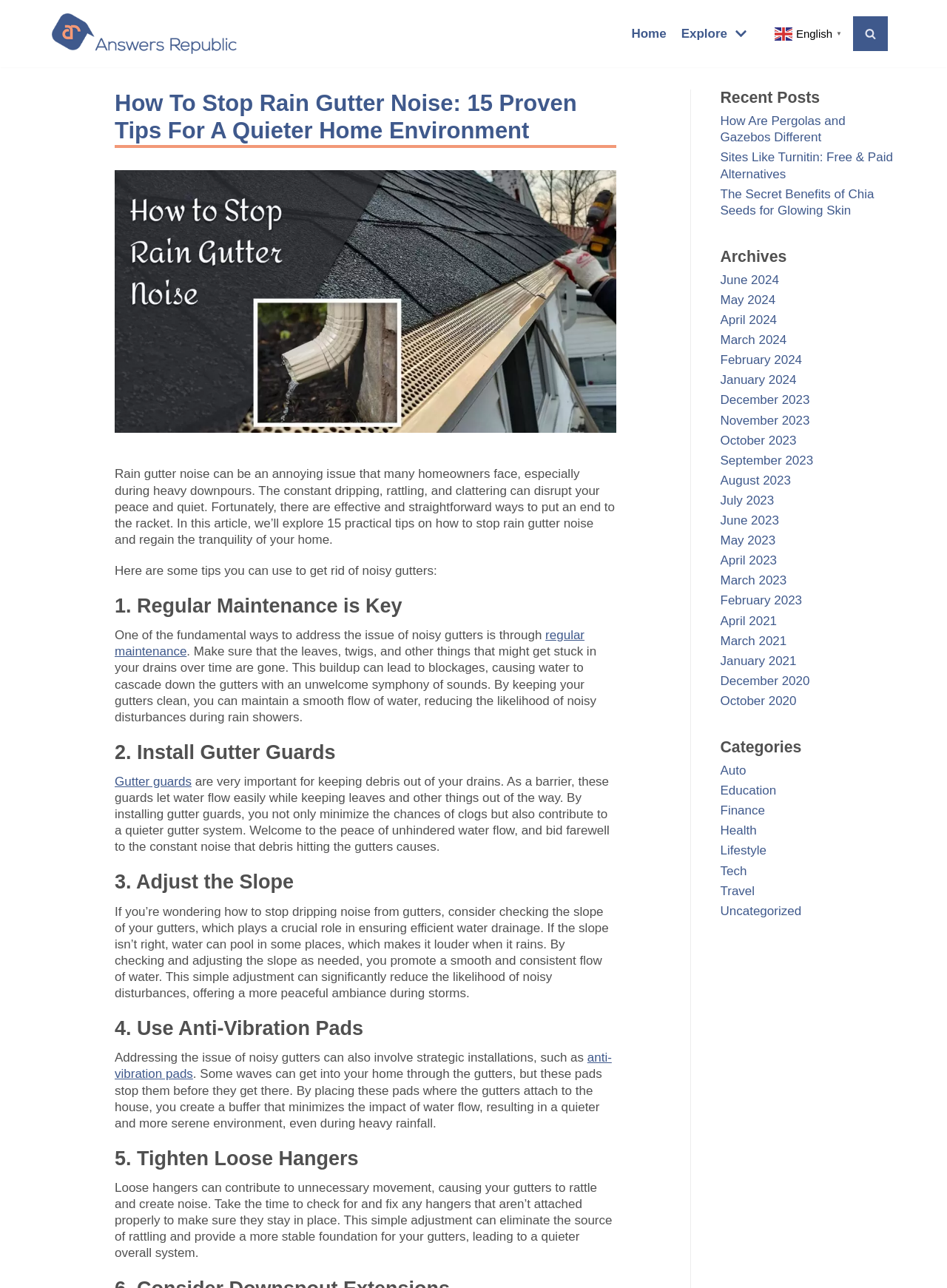What is the function of anti-vibration pads?
Using the information from the image, give a concise answer in one word or a short phrase.

Stop water waves